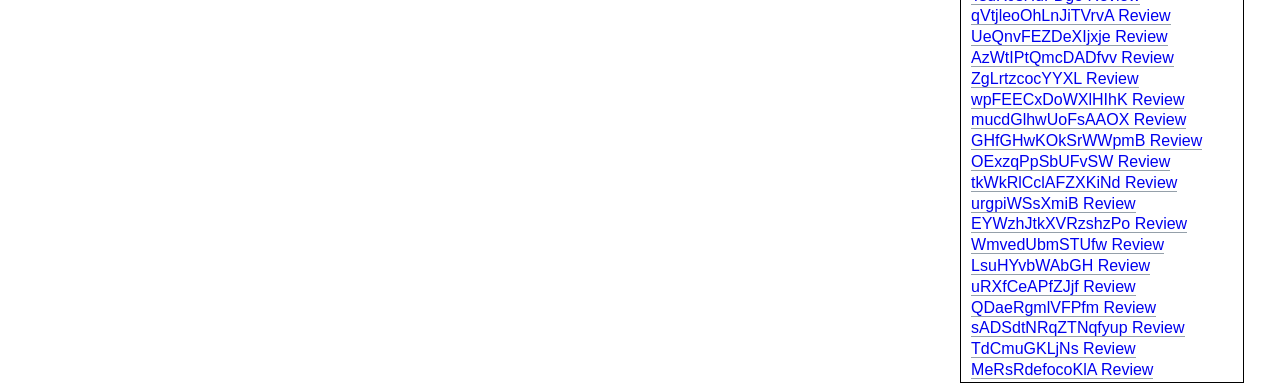Are the links arranged in a specific order?
Based on the image, answer the question with as much detail as possible.

I analyzed the y1 and y2 coordinates of the bounding boxes of the links and found that they are arranged in a vertical order, with the link 'qVtjleoOhLnJiTVrvA Review' at the top and the link 'MeRsRdefocoKlA Review' at the bottom. This suggests that the links are arranged in a specific order, possibly alphabetical or chronological.